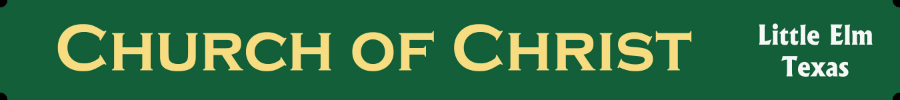What is the color of the text 'Church of Christ'?
Examine the image closely and answer the question with as much detail as possible.

According to the caption, the text 'Church of Christ' is rendered in a warm, golden yellow, which is prominently placed and designed in a large, eye-catching font.